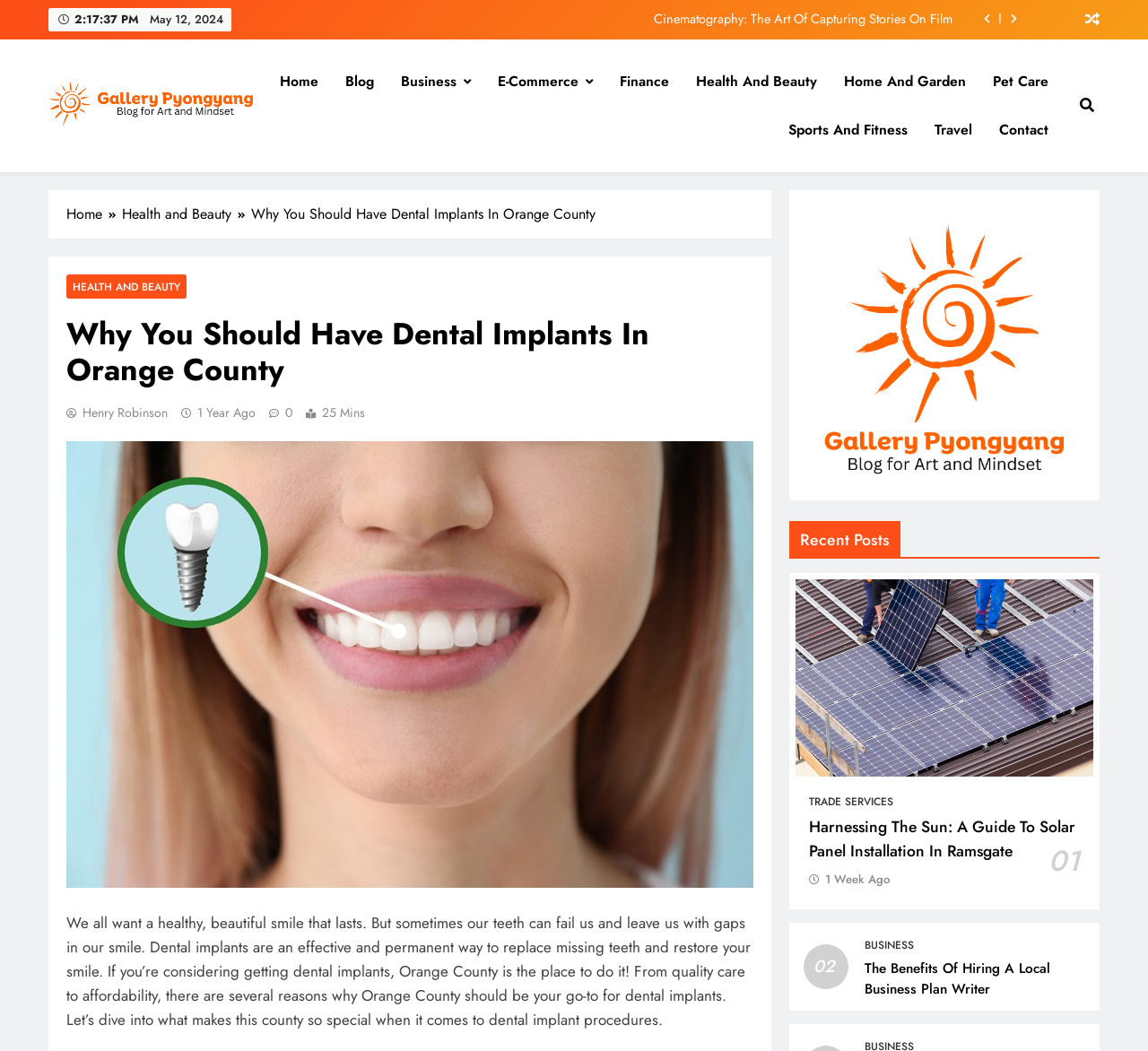What is the topic of the blog post?
Refer to the image and answer the question using a single word or phrase.

Dental Implants